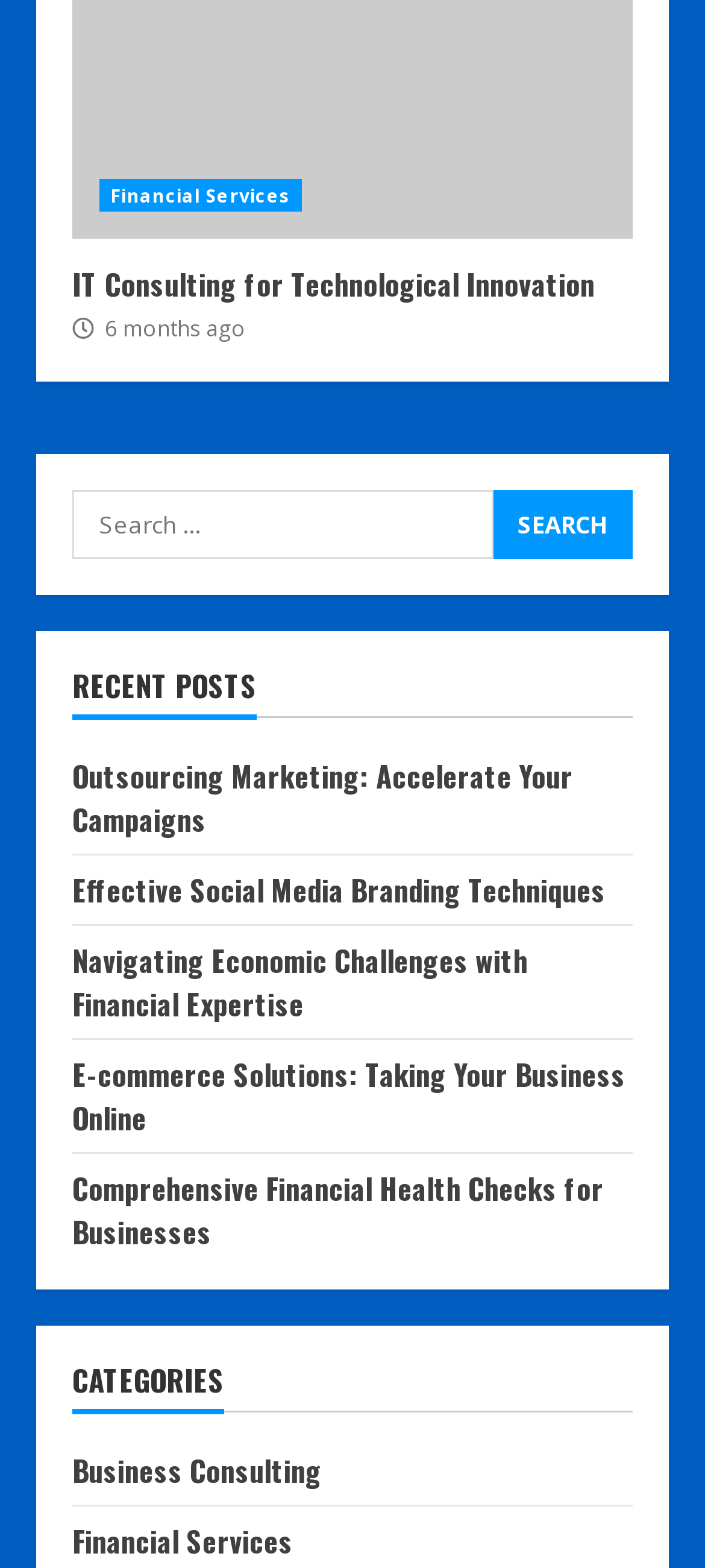What is the main topic of the webpage?
Can you offer a detailed and complete answer to this question?

The main topic of the webpage can be inferred from the heading 'IT Consulting for Technological Innovation' which is prominently displayed on the page, indicating that the webpage is related to IT consulting services.